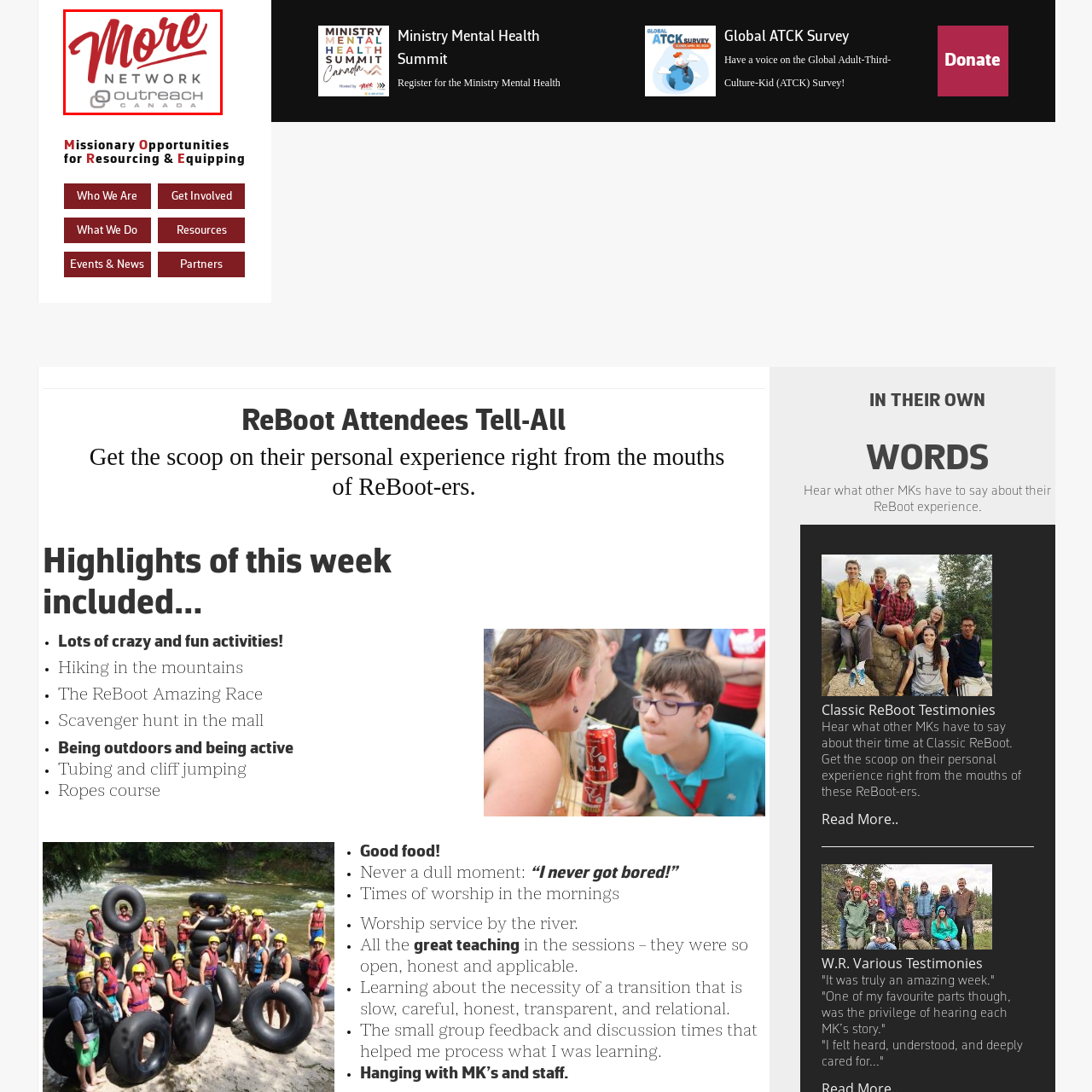What is the tone of the logo design?
Observe the image highlighted by the red bounding box and answer the question comprehensively.

The caption describes the design as combining 'playful and professional elements', indicating that the tone of the logo design is a blend of creativity and seriousness, conveying a sense of commitment to mission-driven work.